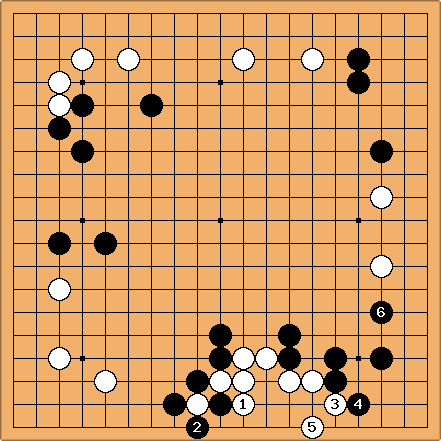Reply to the question with a single word or phrase:
What color is set to play next?

White